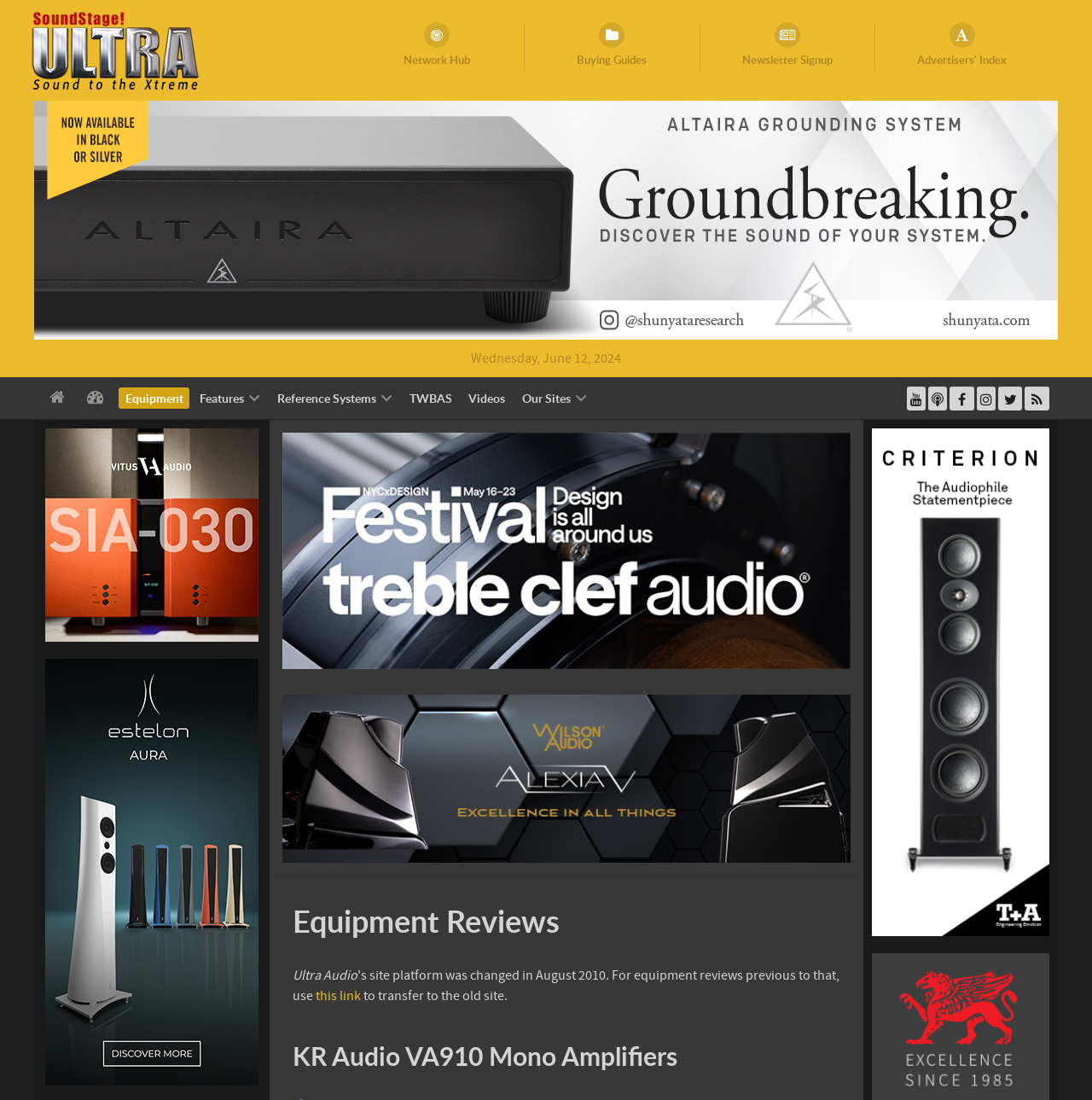Please specify the bounding box coordinates of the element that should be clicked to execute the given instruction: 'View the Shunyata Research page'. Ensure the coordinates are four float numbers between 0 and 1, expressed as [left, top, right, bottom].

[0.031, 0.192, 0.969, 0.206]